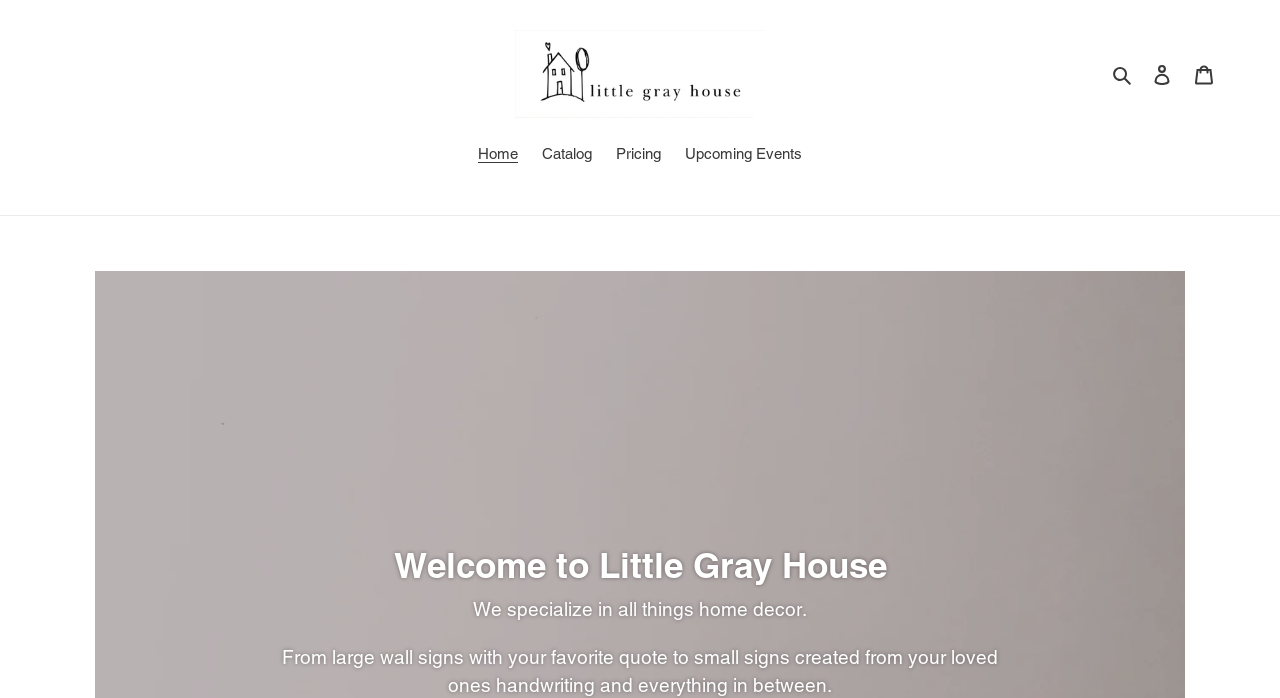Identify the bounding box of the HTML element described as: "Image policy".

None